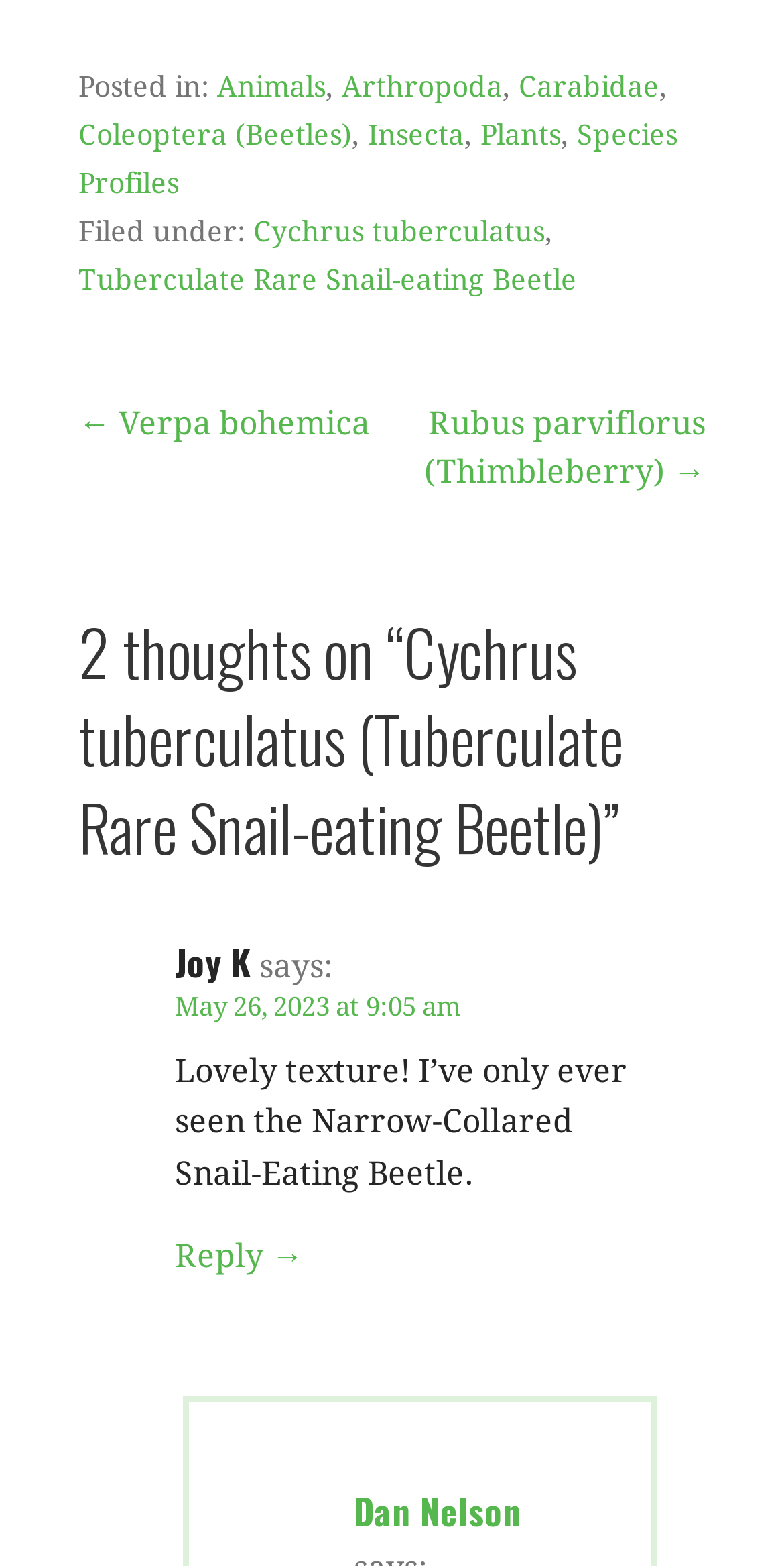Locate the bounding box coordinates for the element described below: "Rubus parviflorus (Thimbleberry) →". The coordinates must be four float values between 0 and 1, formatted as [left, top, right, bottom].

[0.541, 0.258, 0.9, 0.313]